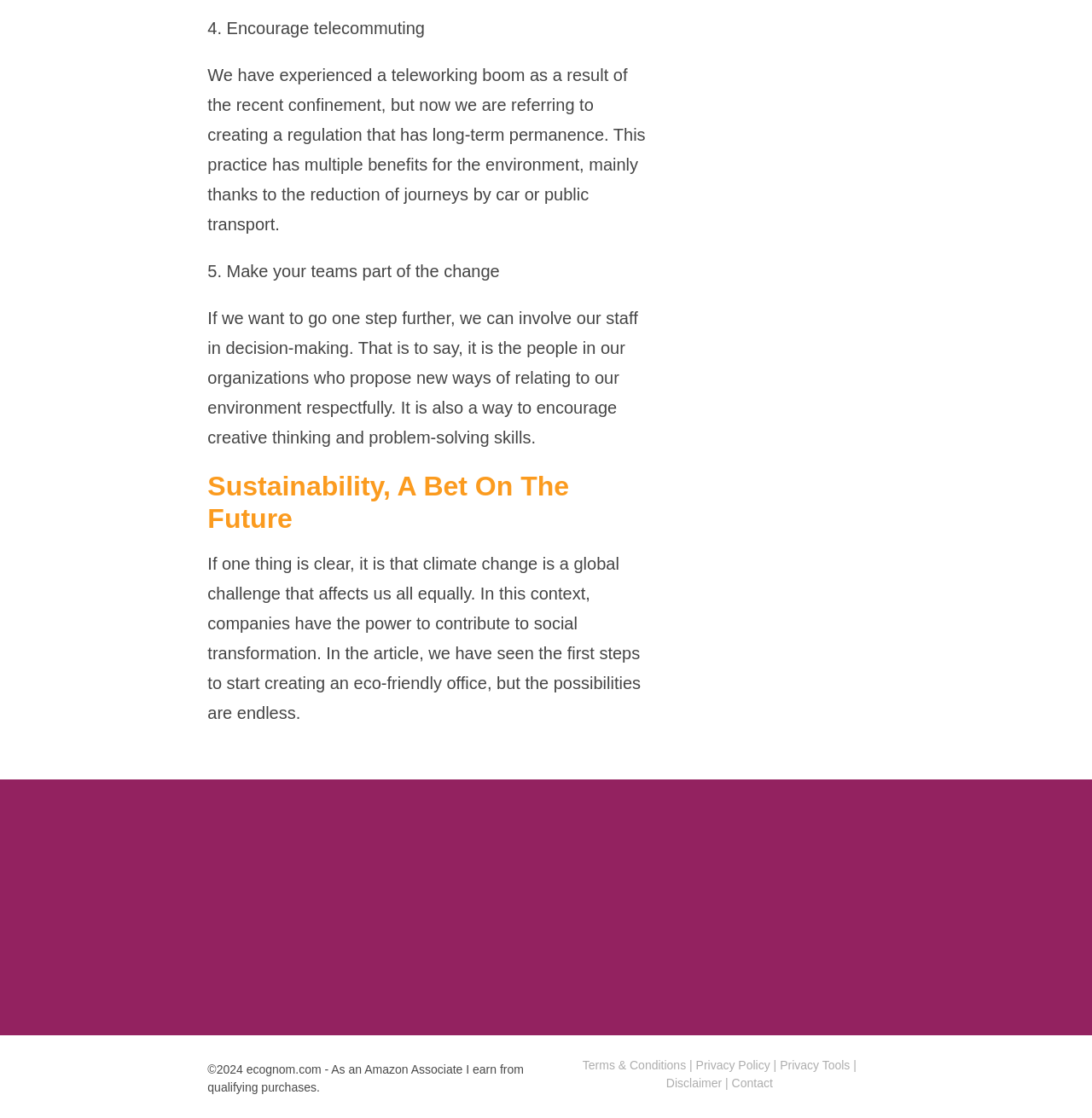Locate the UI element described by Contact in the provided webpage screenshot. Return the bounding box coordinates in the format (top-left x, top-left y, bottom-right x, bottom-right y), ensuring all values are between 0 and 1.

[0.67, 0.962, 0.708, 0.975]